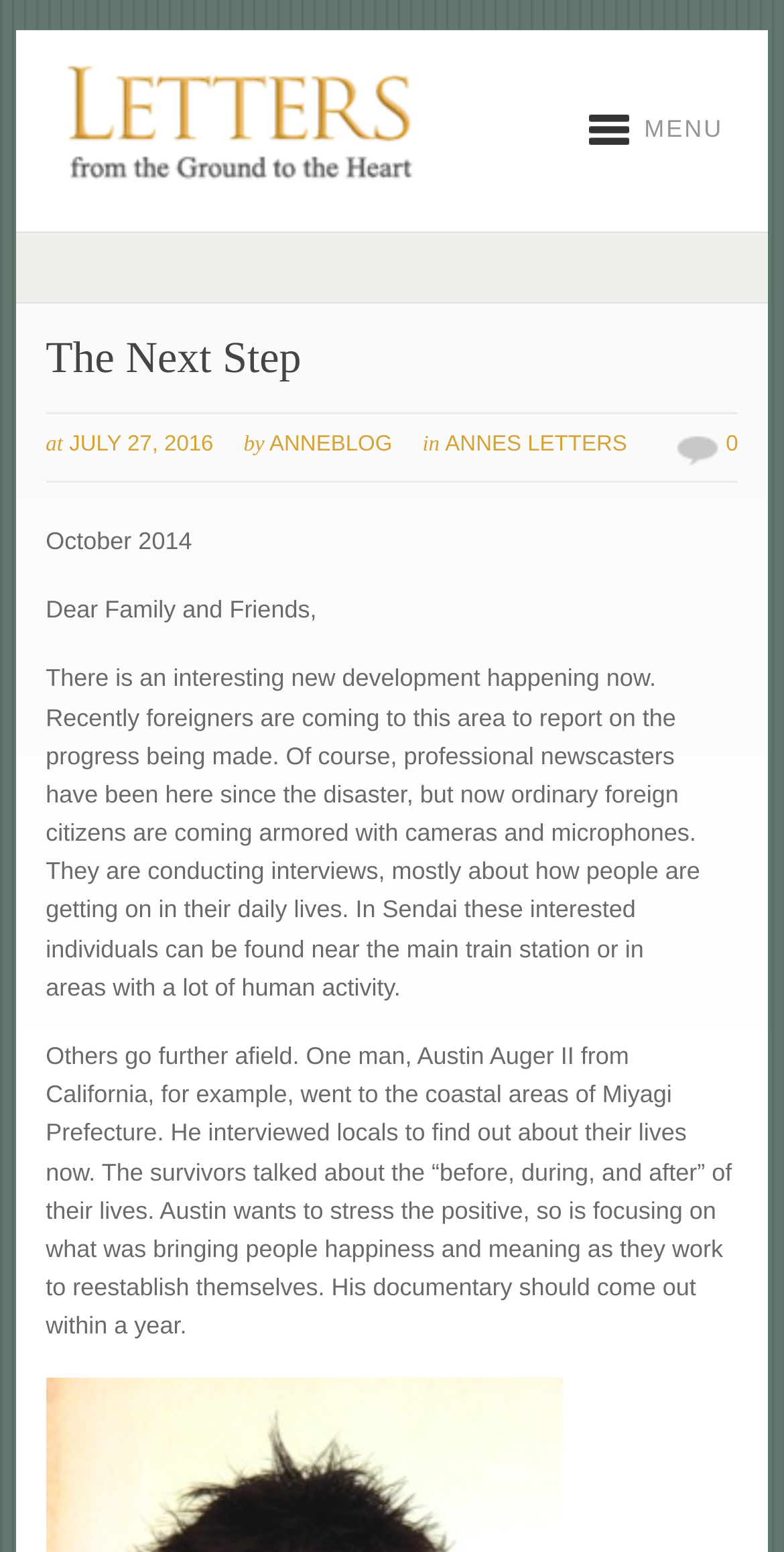Identify the text that serves as the heading for the webpage and generate it.

The Next Step